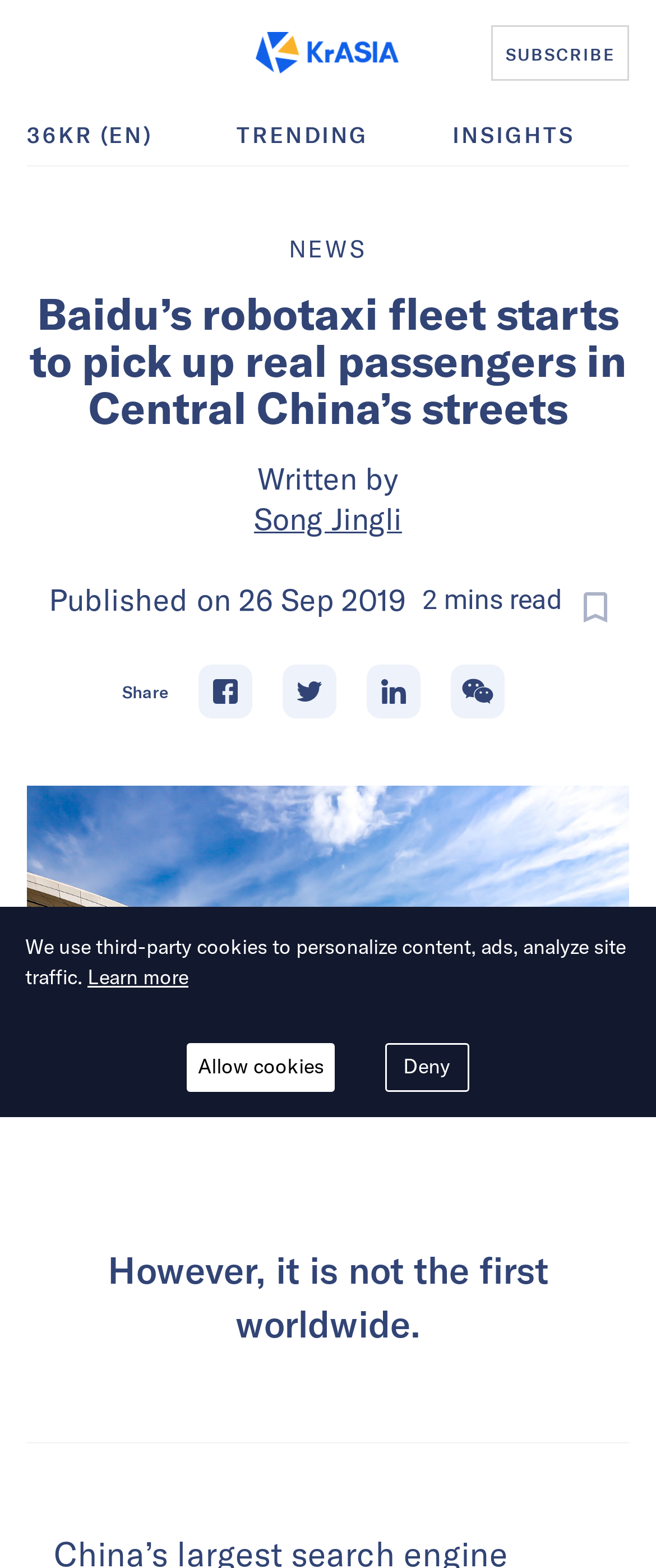Locate the bounding box coordinates of the element that should be clicked to fulfill the instruction: "Subscribe to the newsletter".

[0.749, 0.016, 0.959, 0.052]